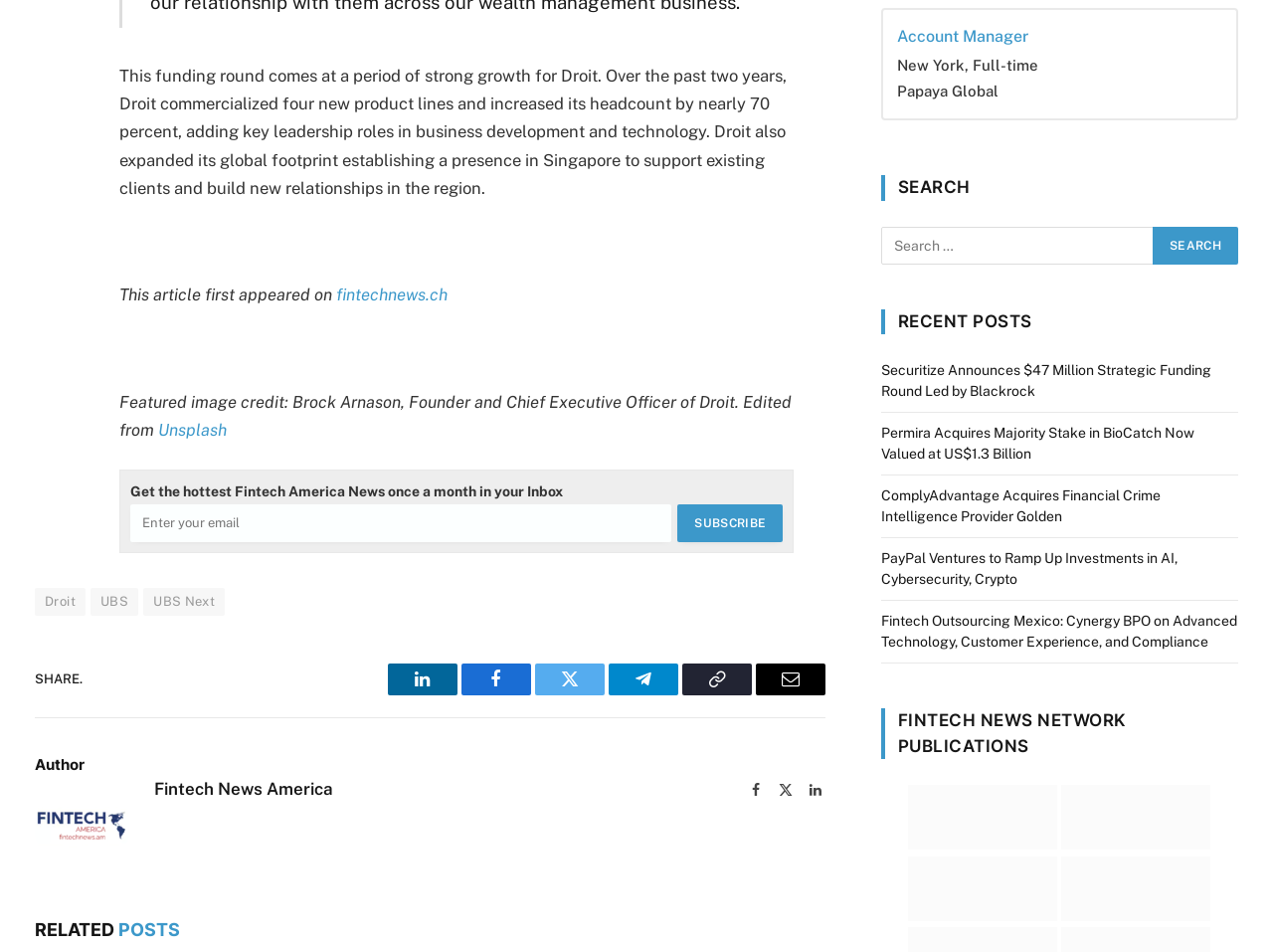Using the webpage screenshot, find the UI element described by name="email" placeholder="Enter your email". Provide the bounding box coordinates in the format (top-left x, top-left y, bottom-right x, bottom-right y), ensuring all values are floating point numbers between 0 and 1.

[0.102, 0.53, 0.527, 0.569]